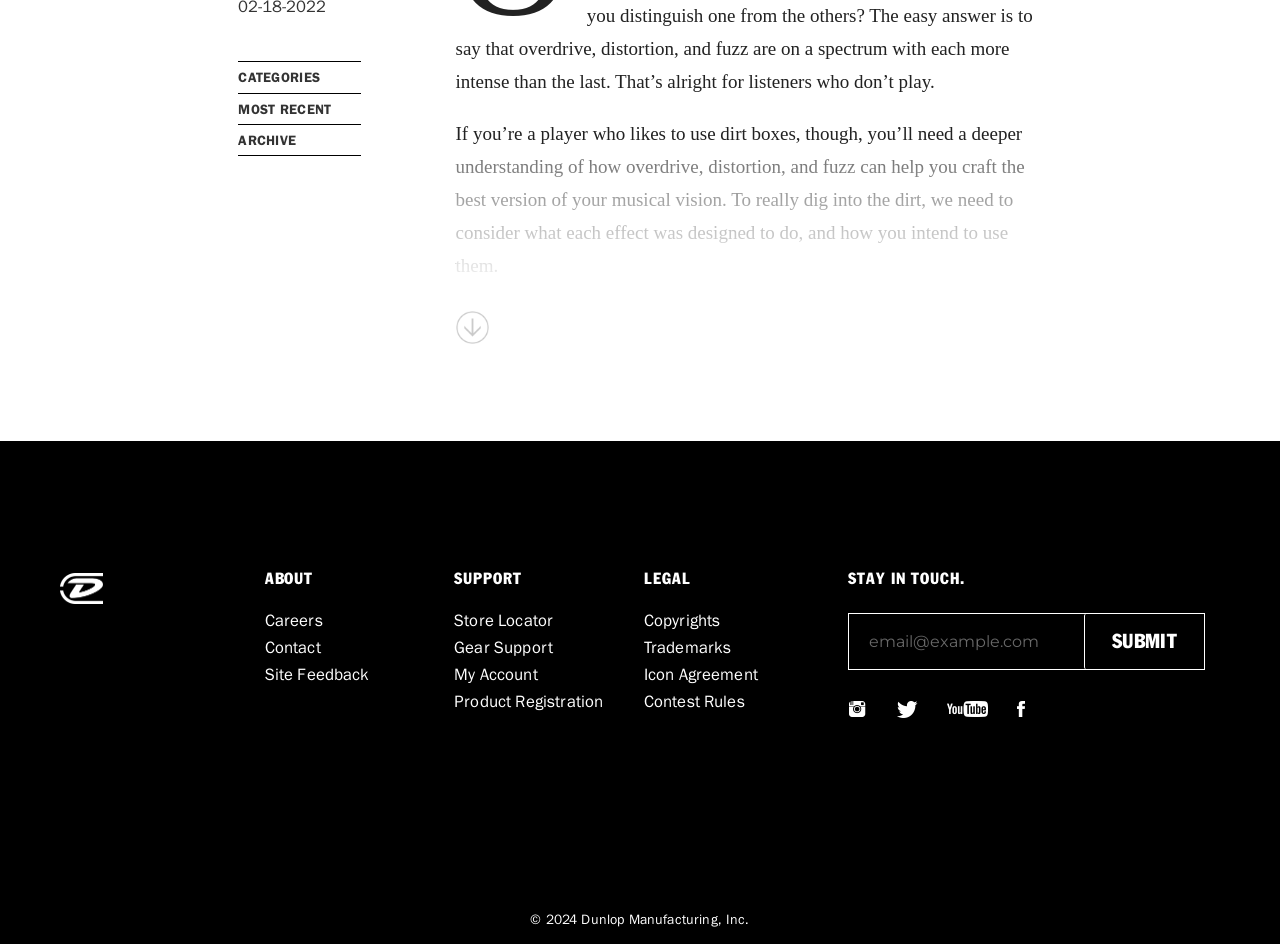Utilize the information from the image to answer the question in detail:
What is the title of the first heading?

The first heading is 'CATEGORIES' which is located at the top left of the webpage with a bounding box coordinate of [0.186, 0.072, 0.282, 0.092].